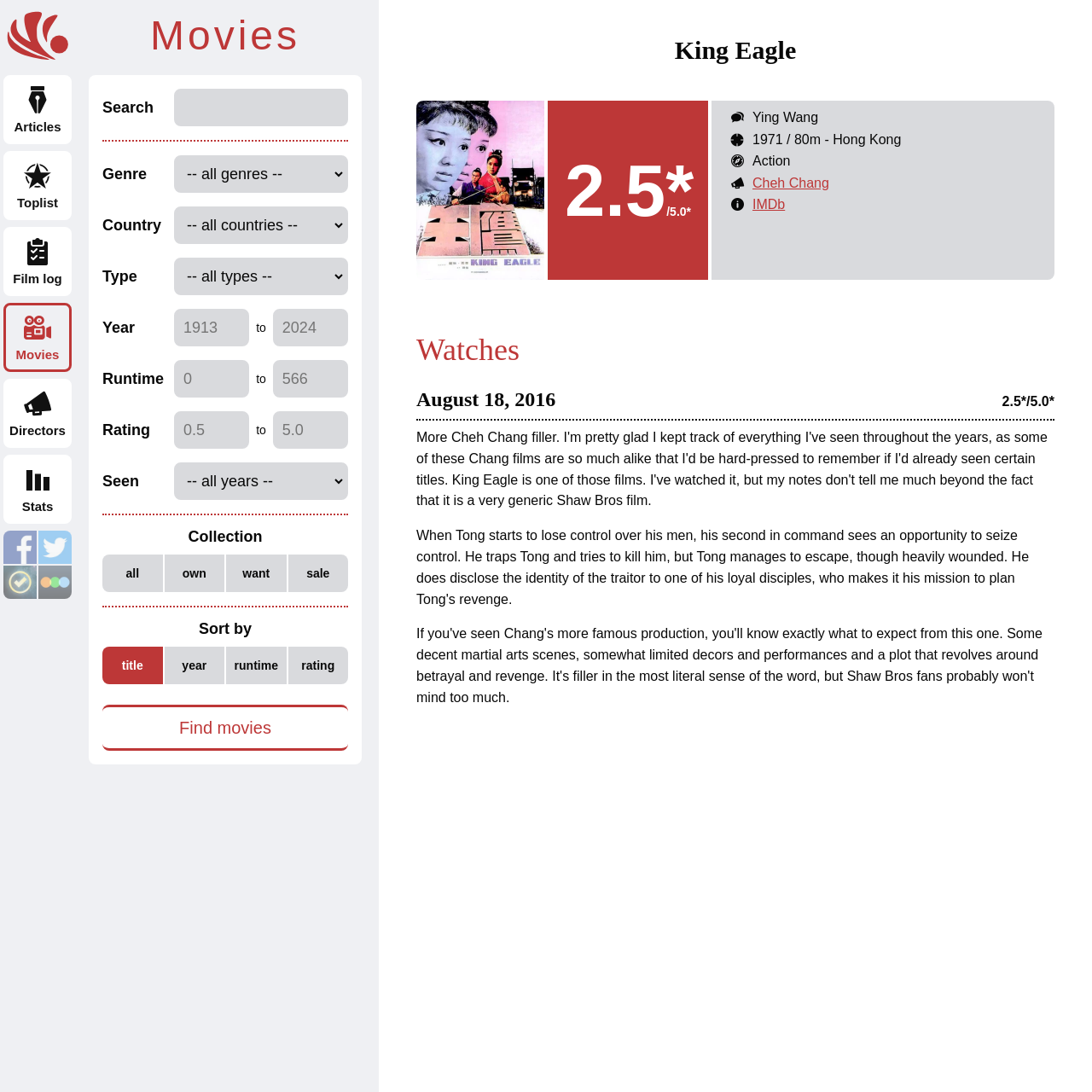Kindly determine the bounding box coordinates for the clickable area to achieve the given instruction: "Visit the director's page".

[0.689, 0.161, 0.759, 0.174]